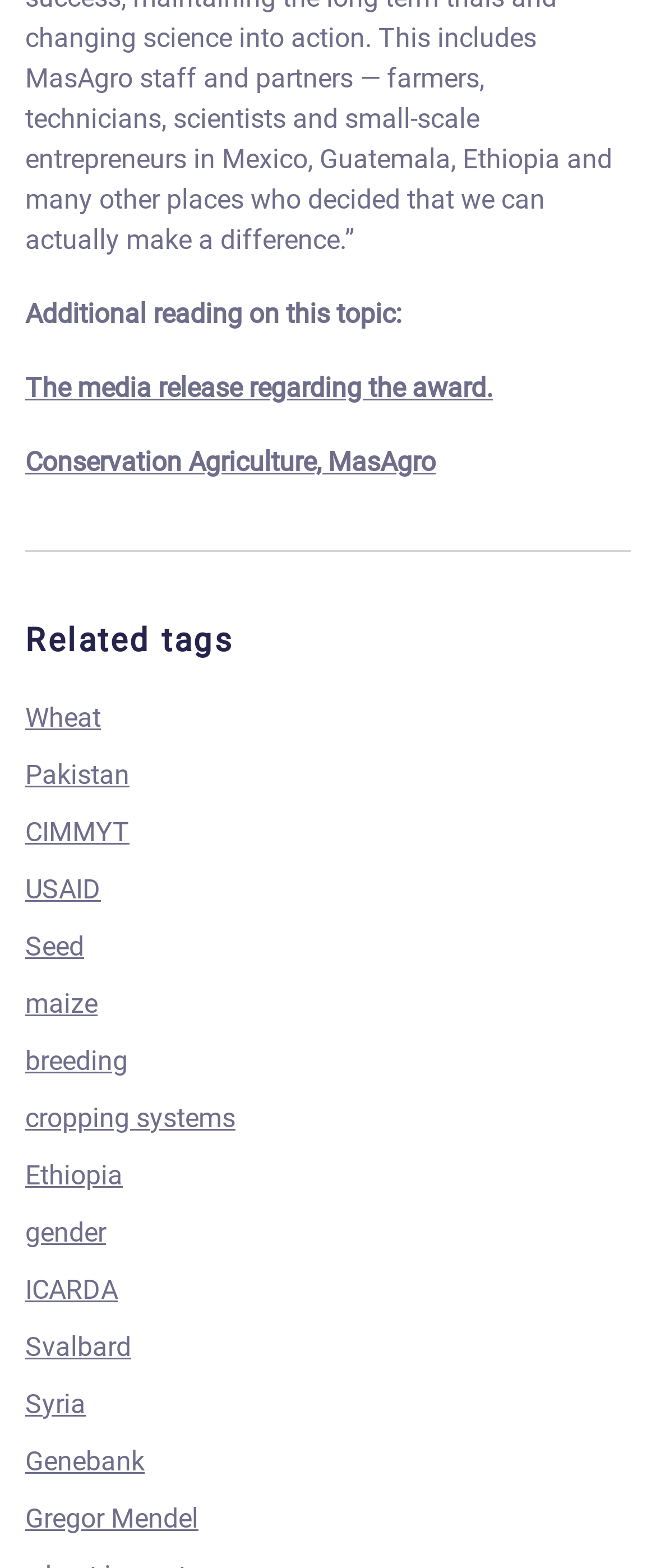Locate the bounding box coordinates of the element I should click to achieve the following instruction: "Learn more about Conservation Agriculture, MasAgro".

[0.038, 0.285, 0.664, 0.305]